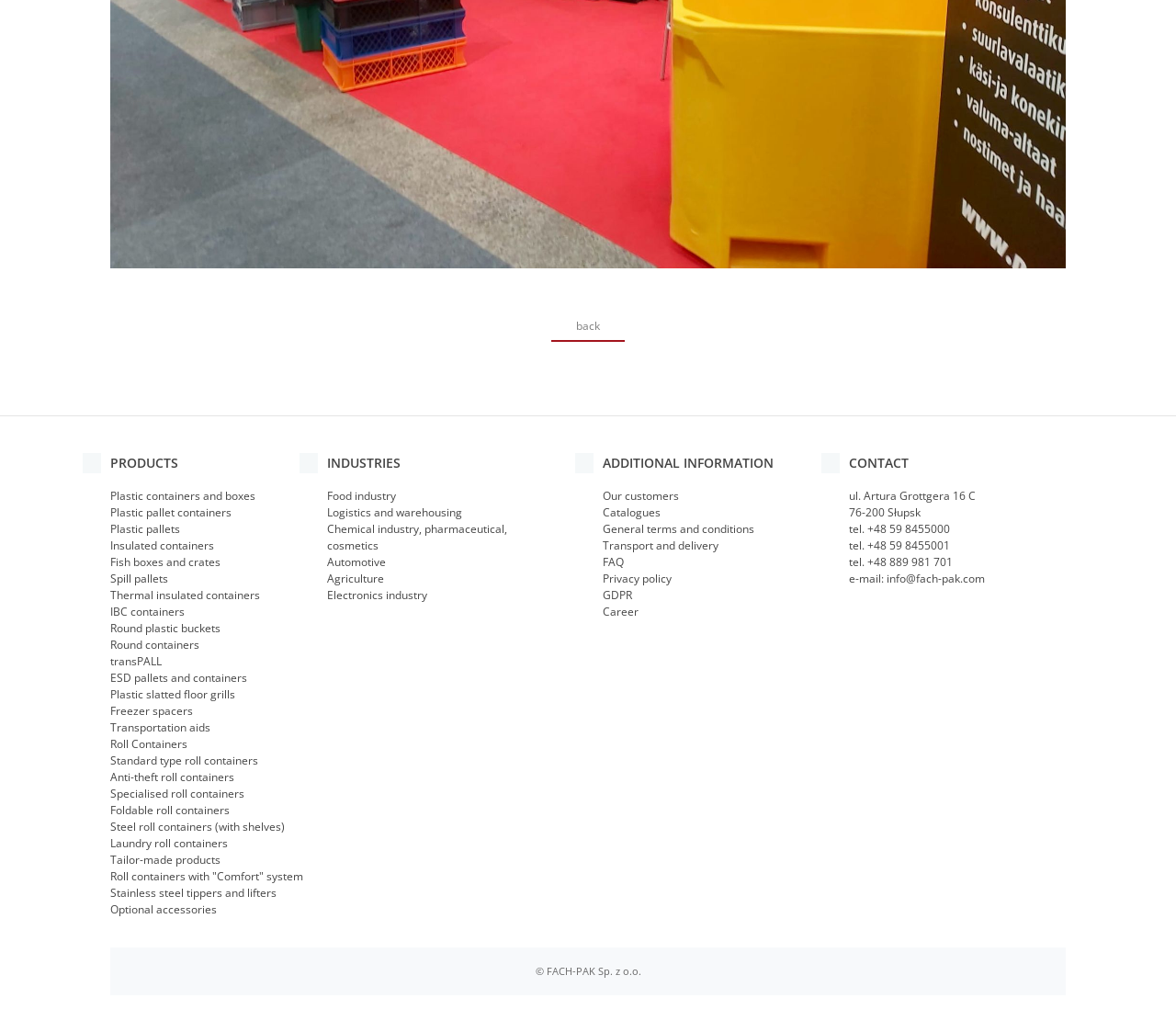What is the main category of products?
Answer with a single word or phrase, using the screenshot for reference.

Plastic containers